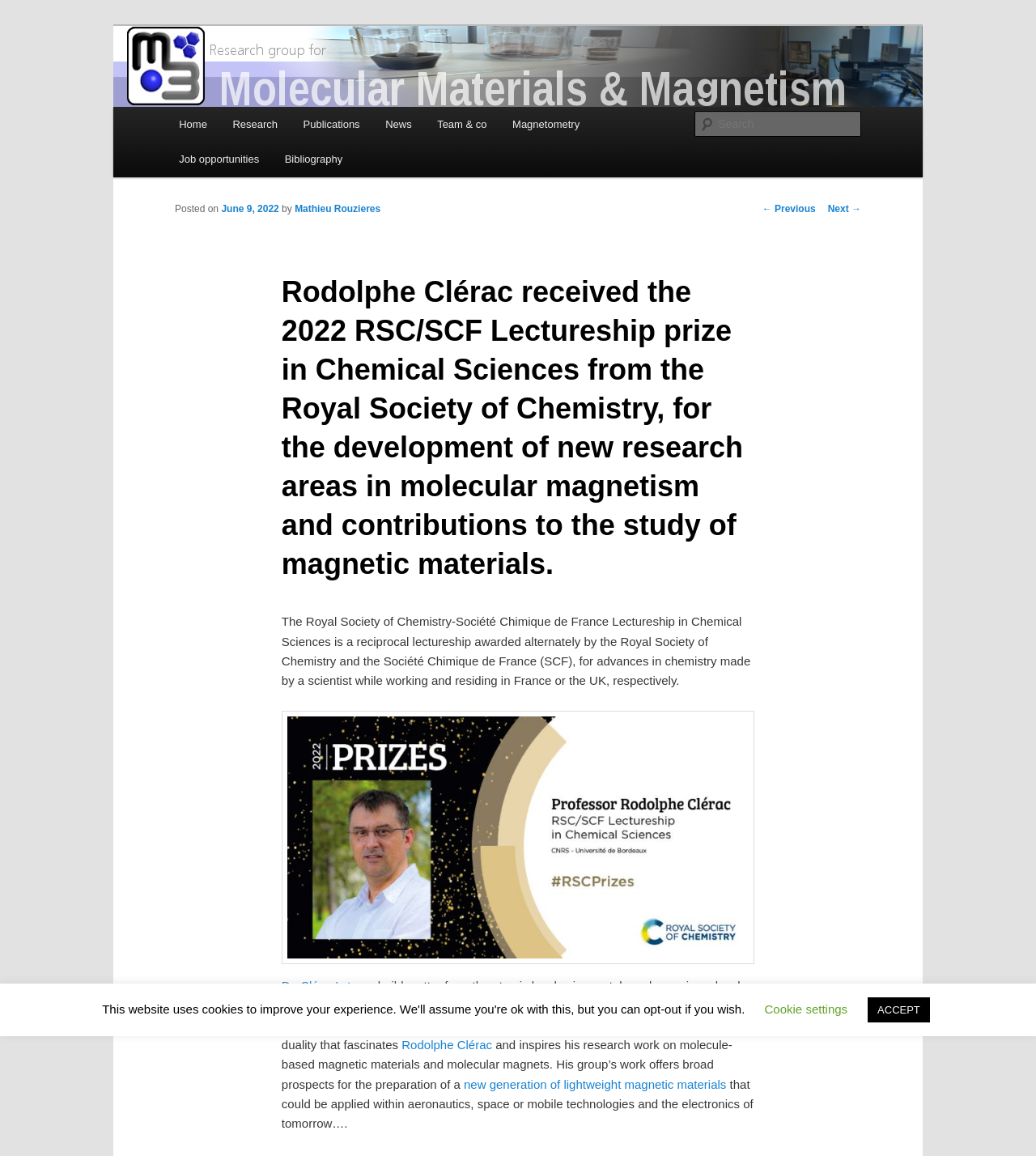Given the element description: "parent_node: Search name="s" placeholder="Search"", predict the bounding box coordinates of this UI element. The coordinates must be four float numbers between 0 and 1, given as [left, top, right, bottom].

[0.671, 0.096, 0.831, 0.118]